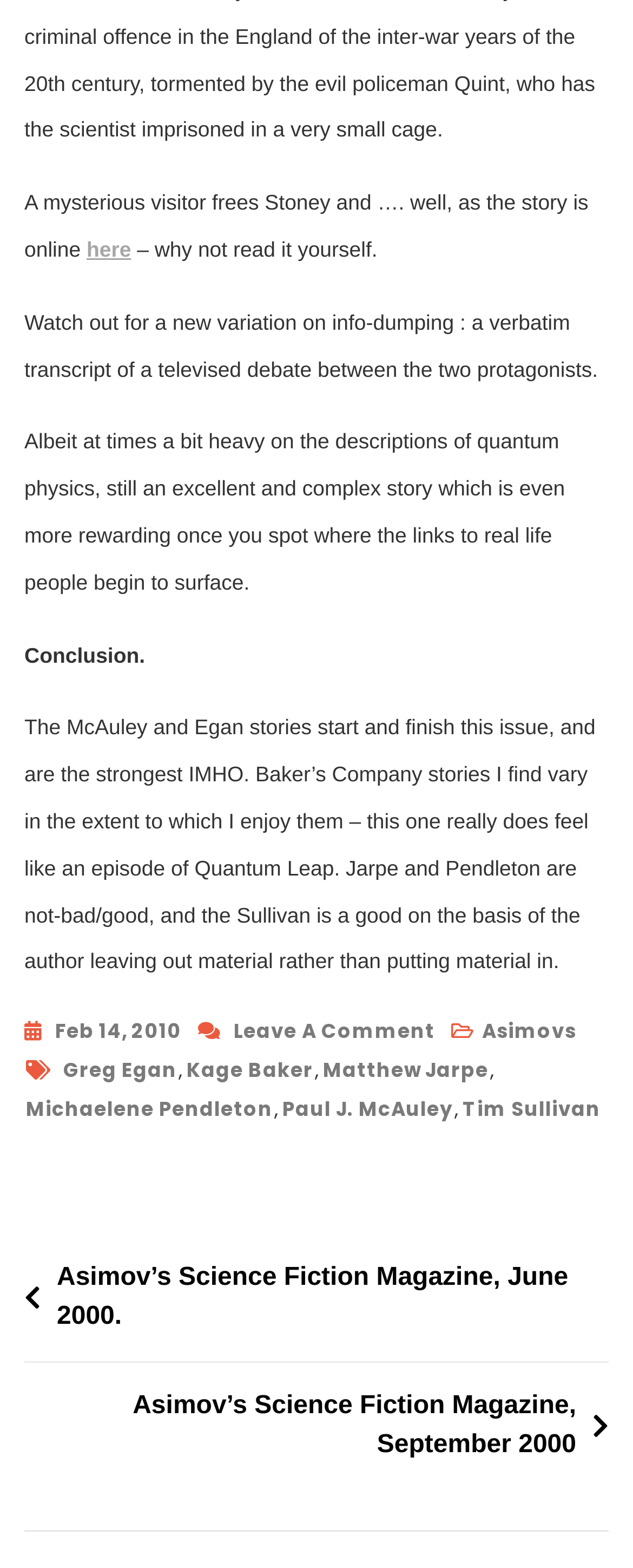Determine the bounding box coordinates of the element that should be clicked to execute the following command: "View the next issue".

[0.038, 0.885, 0.962, 0.935]